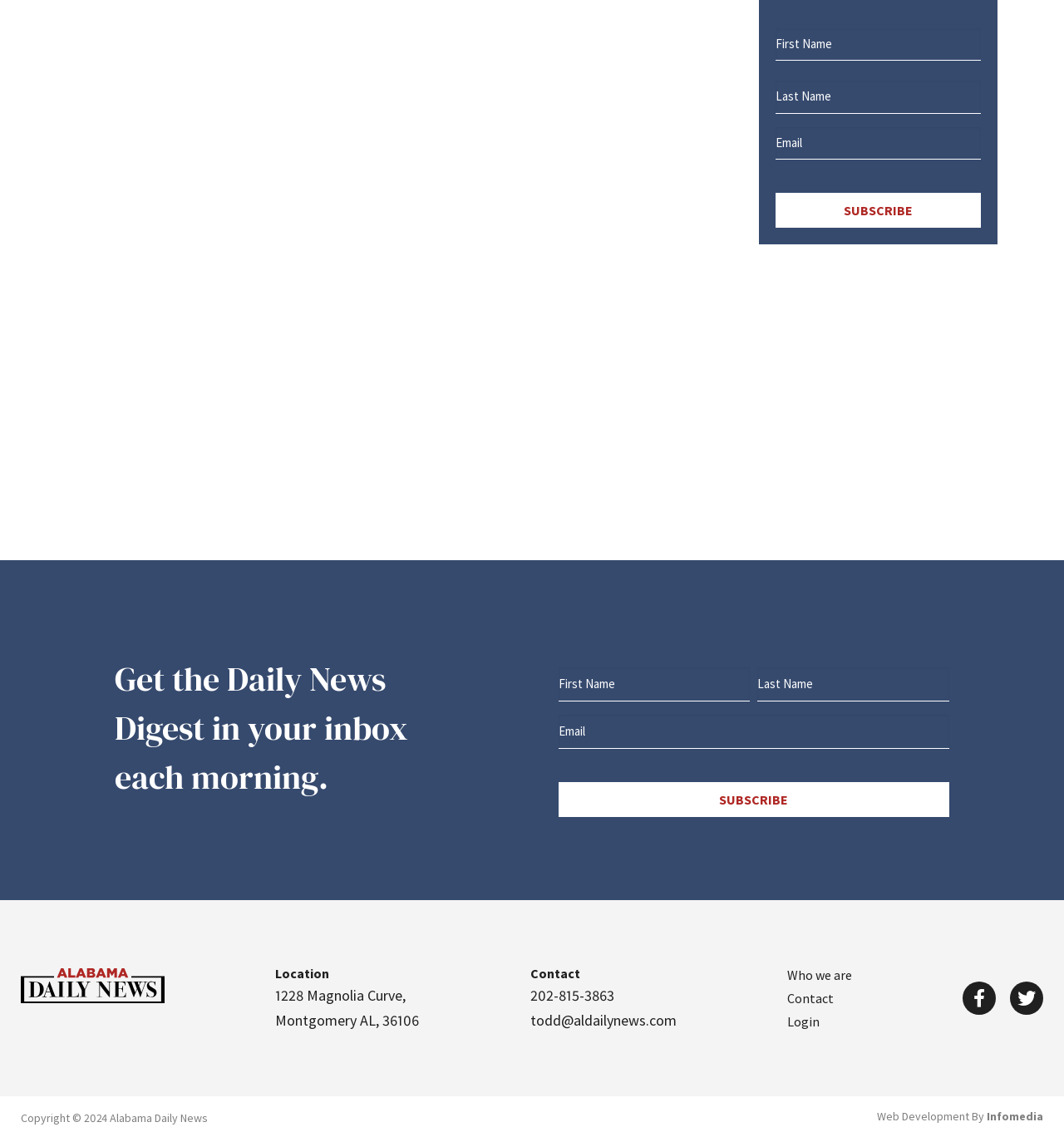Please locate the bounding box coordinates for the element that should be clicked to achieve the following instruction: "Enter first name". Ensure the coordinates are given as four float numbers between 0 and 1, i.e., [left, top, right, bottom].

[0.525, 0.59, 0.705, 0.62]